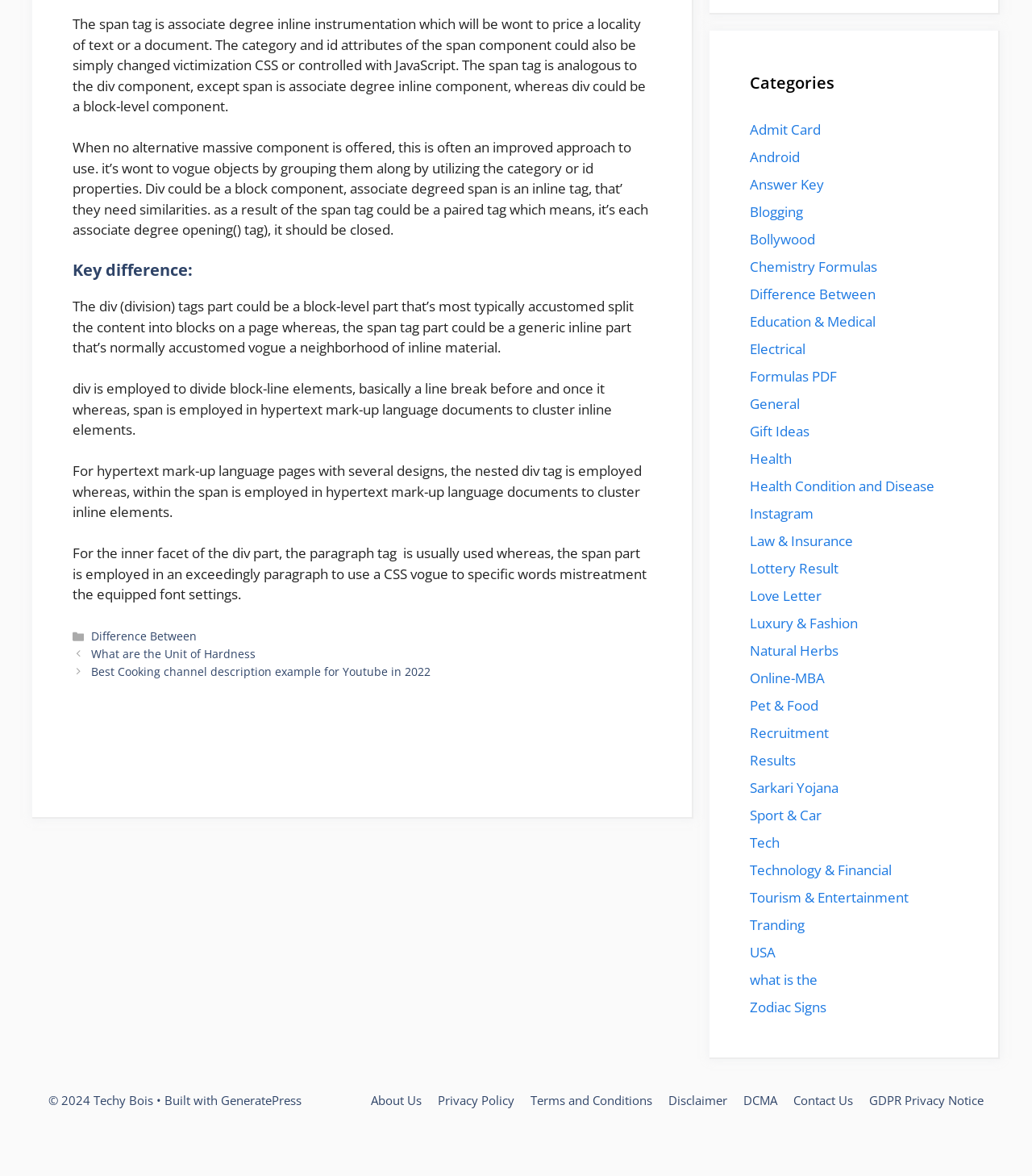Please specify the coordinates of the bounding box for the element that should be clicked to carry out this instruction: "Click on the 'Difference Between' link". The coordinates must be four float numbers between 0 and 1, formatted as [left, top, right, bottom].

[0.727, 0.242, 0.848, 0.258]